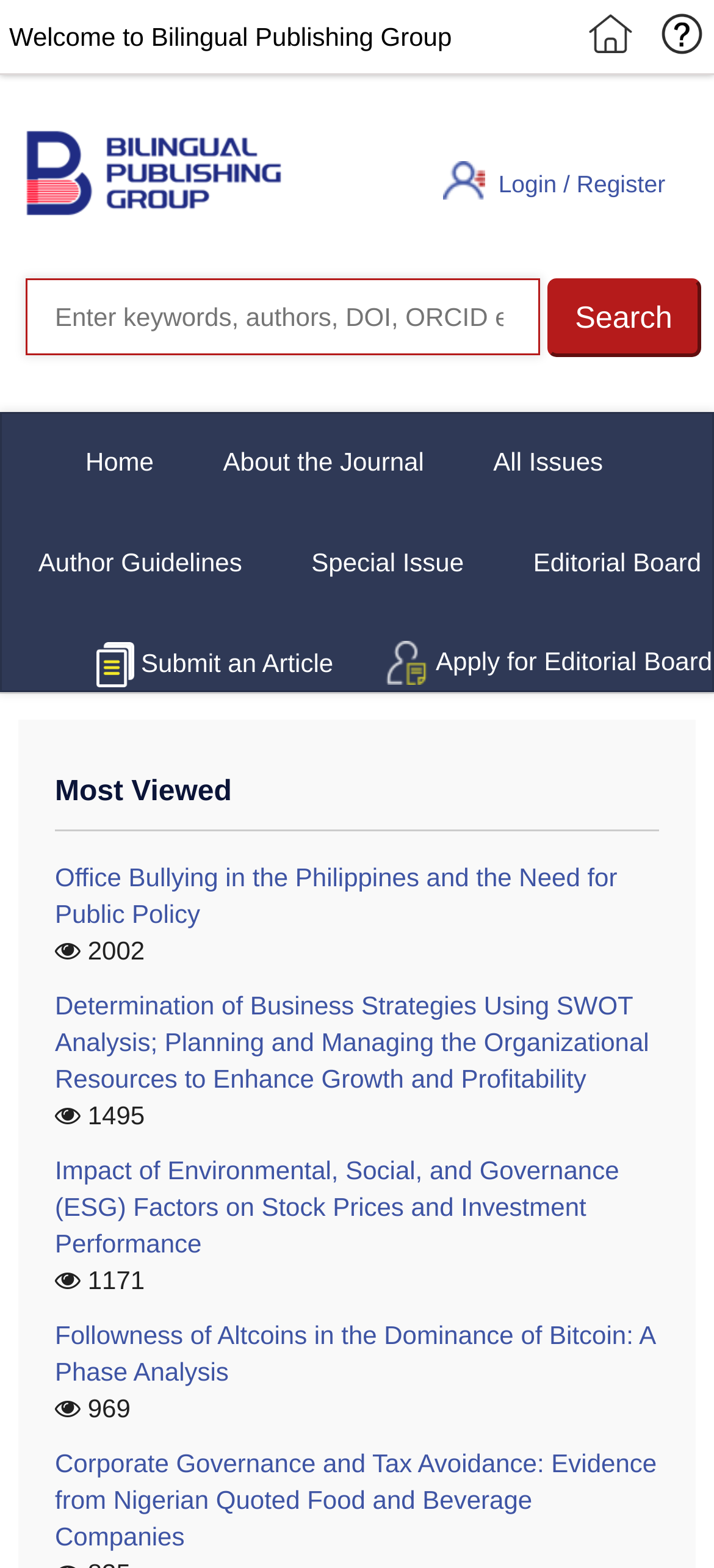Please identify the bounding box coordinates of the region to click in order to complete the task: "Login or register". The coordinates must be four float numbers between 0 and 1, specified as [left, top, right, bottom].

[0.595, 0.097, 0.939, 0.14]